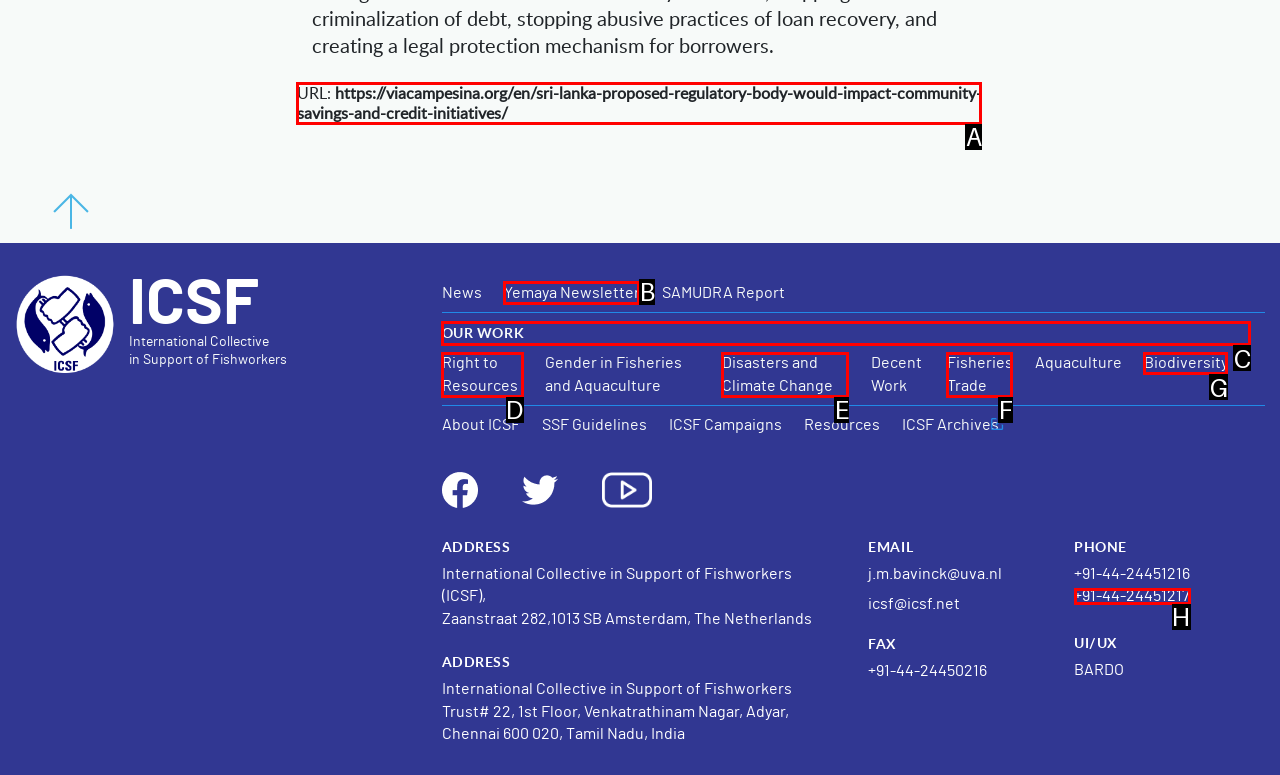Choose the letter that corresponds to the correct button to accomplish the task: Read about OUR WORK
Reply with the letter of the correct selection only.

C